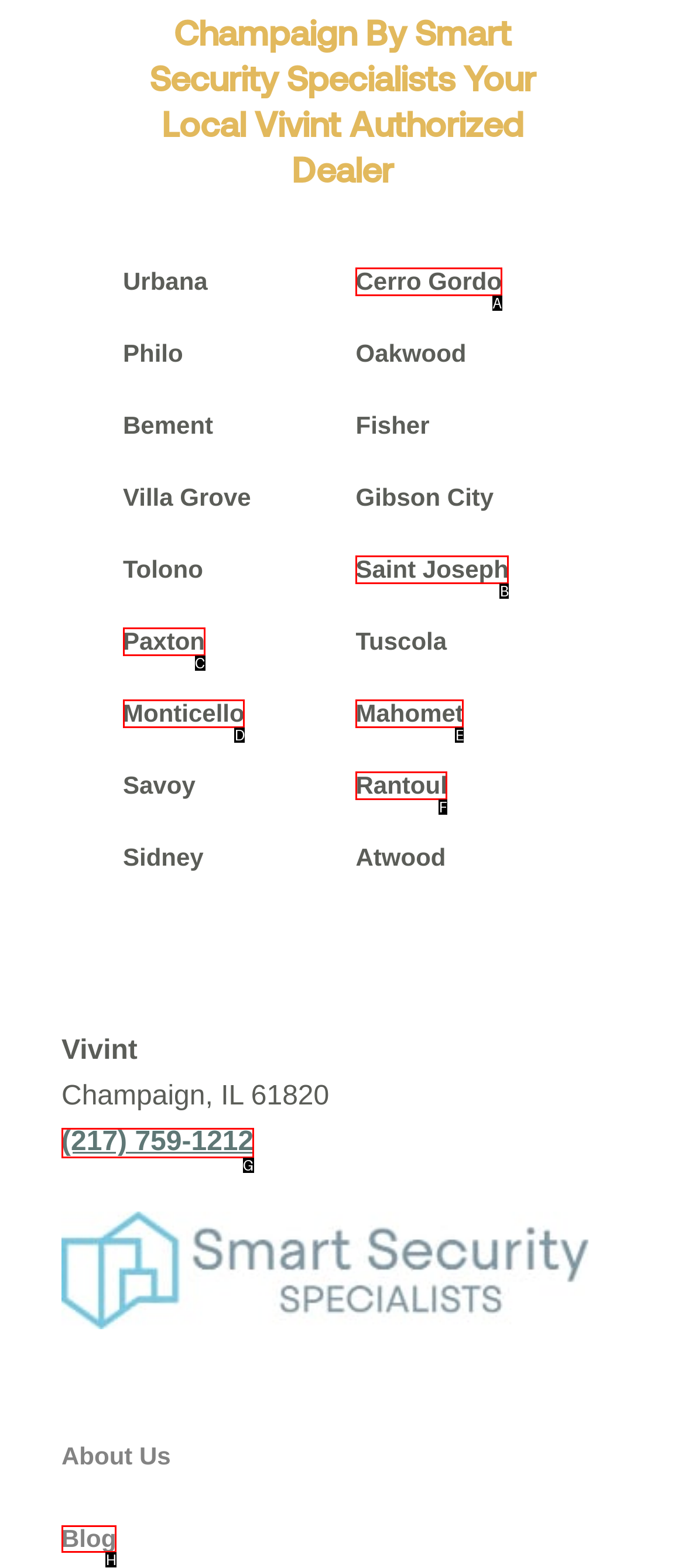Determine the correct UI element to click for this instruction: read the blog. Respond with the letter of the chosen element.

H